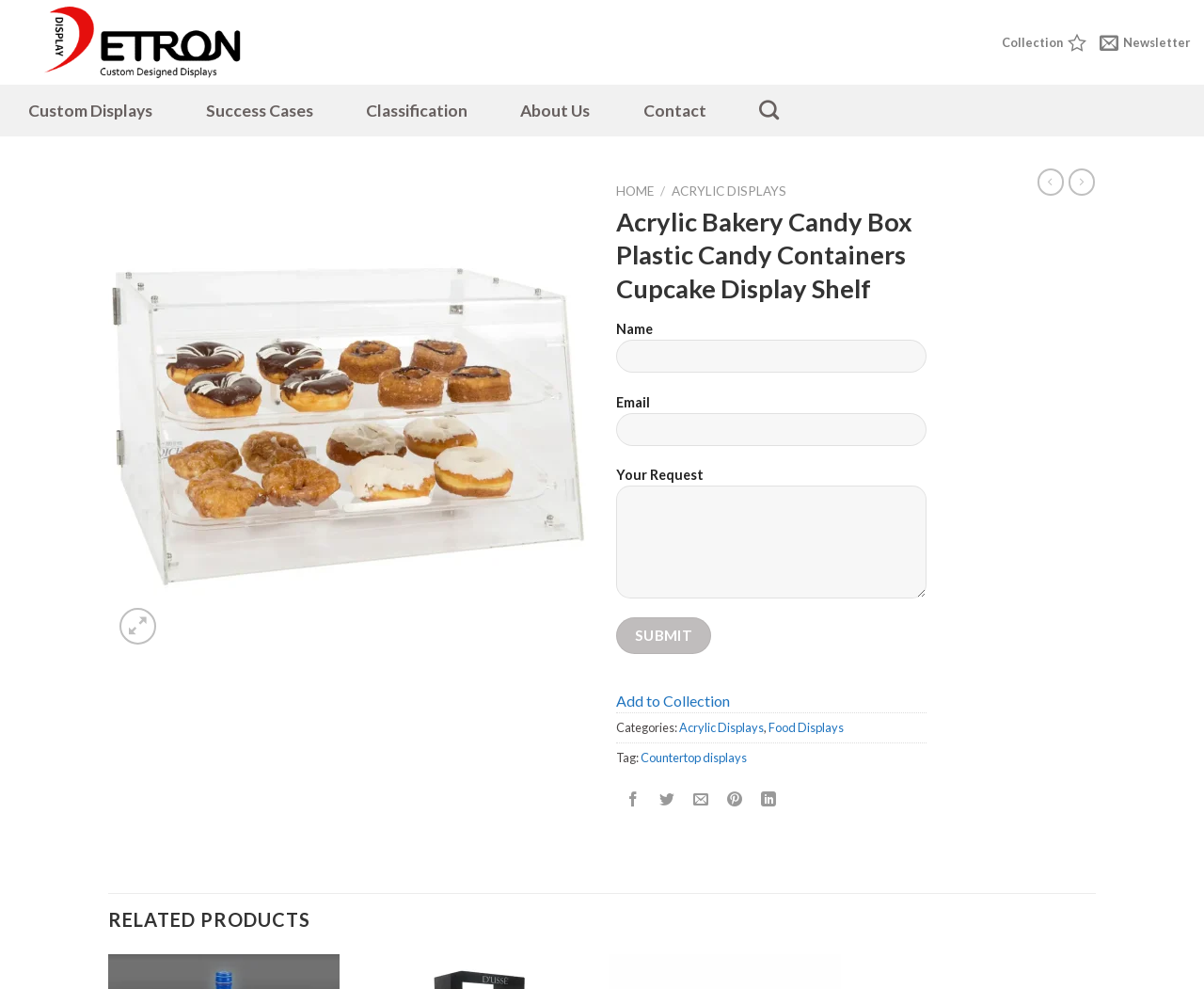What is the category of the product displayed on this webpage?
Can you offer a detailed and complete answer to this question?

The product displayed on this webpage belongs to the categories of Acrylic Displays and Food Displays, as indicated by the links and labels on the webpage.